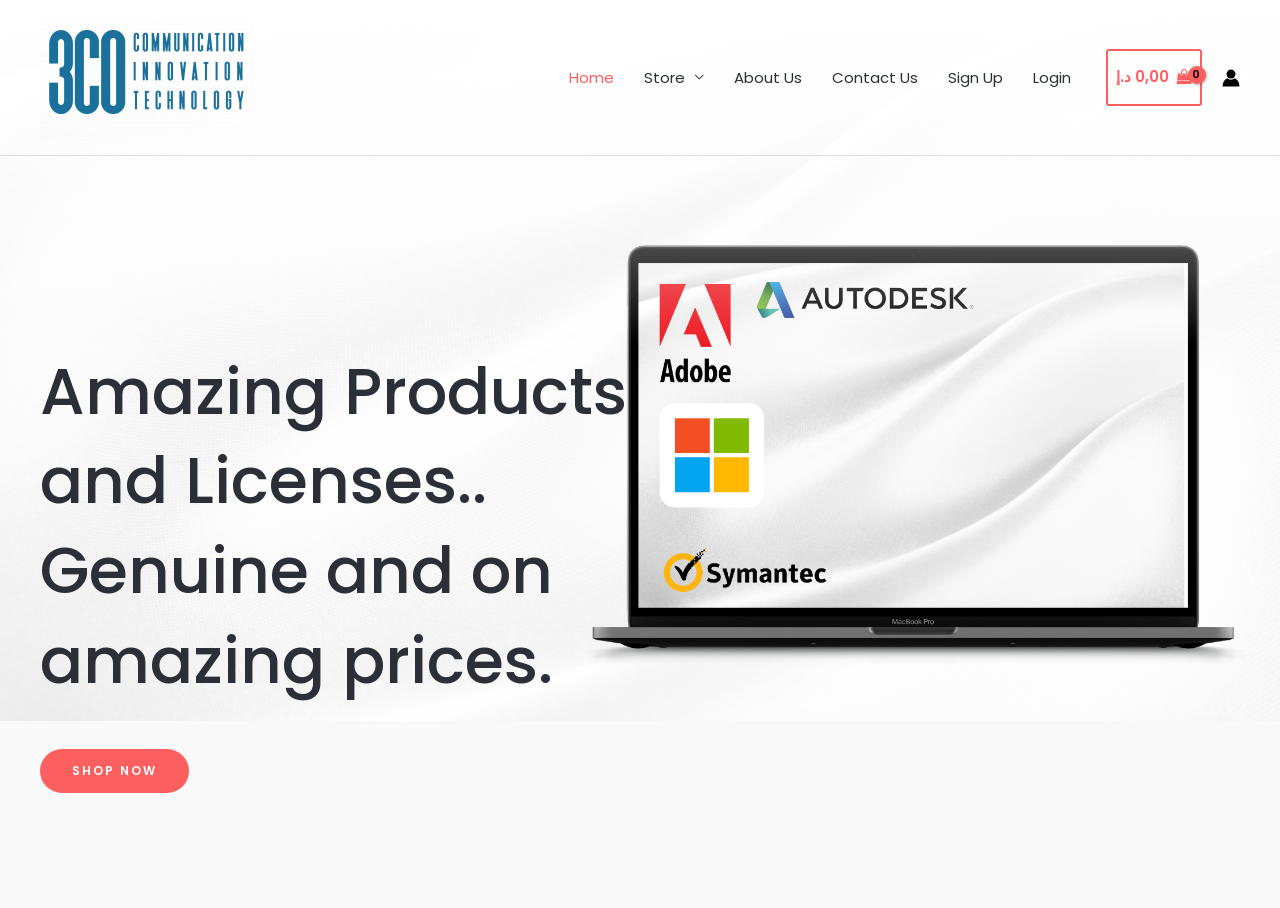Using the element description About Us, predict the bounding box coordinates for the UI element. Provide the coordinates in (top-left x, top-left y, bottom-right x, bottom-right y) format with values ranging from 0 to 1.

[0.562, 0.047, 0.638, 0.124]